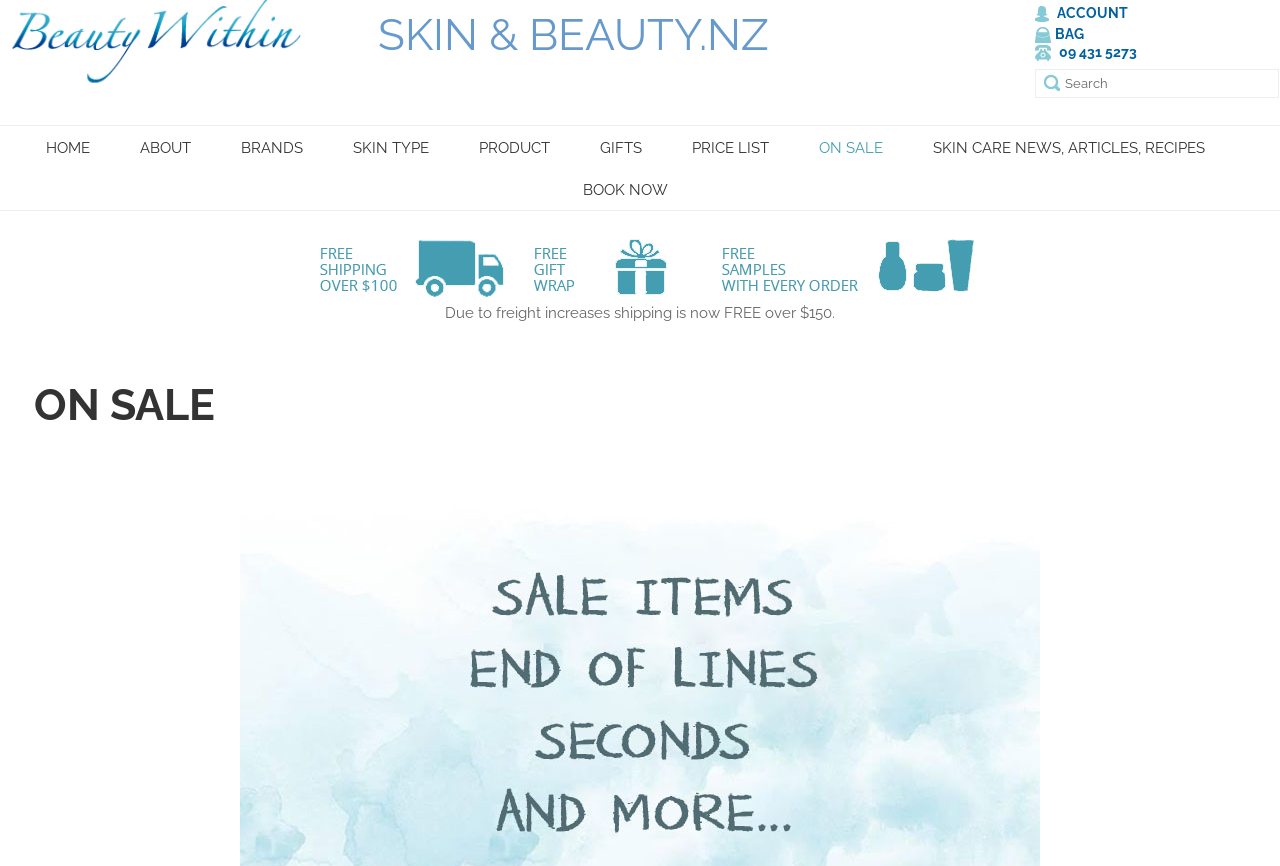Provide a brief response to the question below using a single word or phrase: 
What is the brand name of the website?

SKIN & BEAUTY.NZ